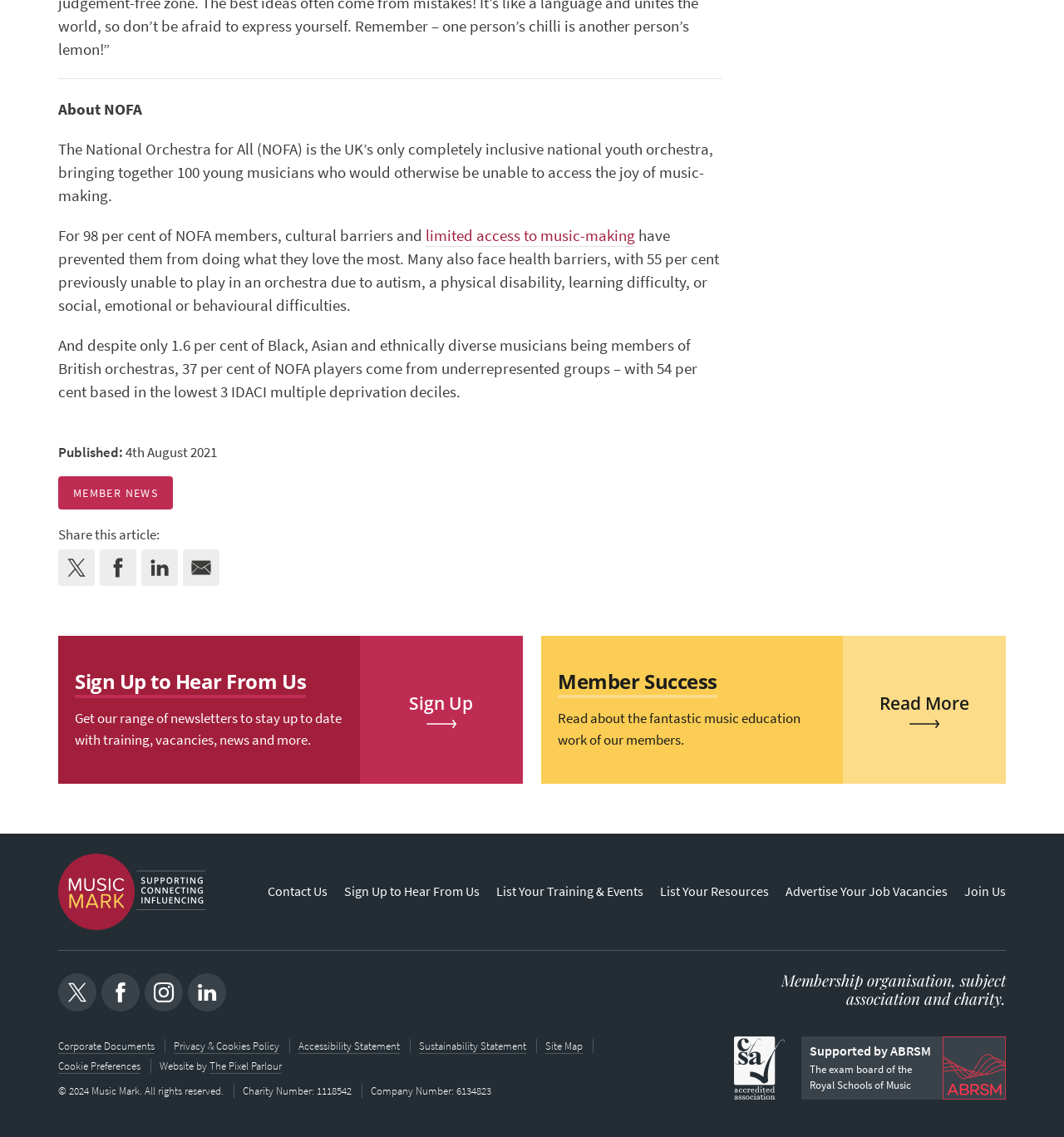Given the description of the UI element: "Twitter", predict the bounding box coordinates in the form of [left, top, right, bottom], with each value being a float between 0 and 1.

[0.055, 0.483, 0.089, 0.516]